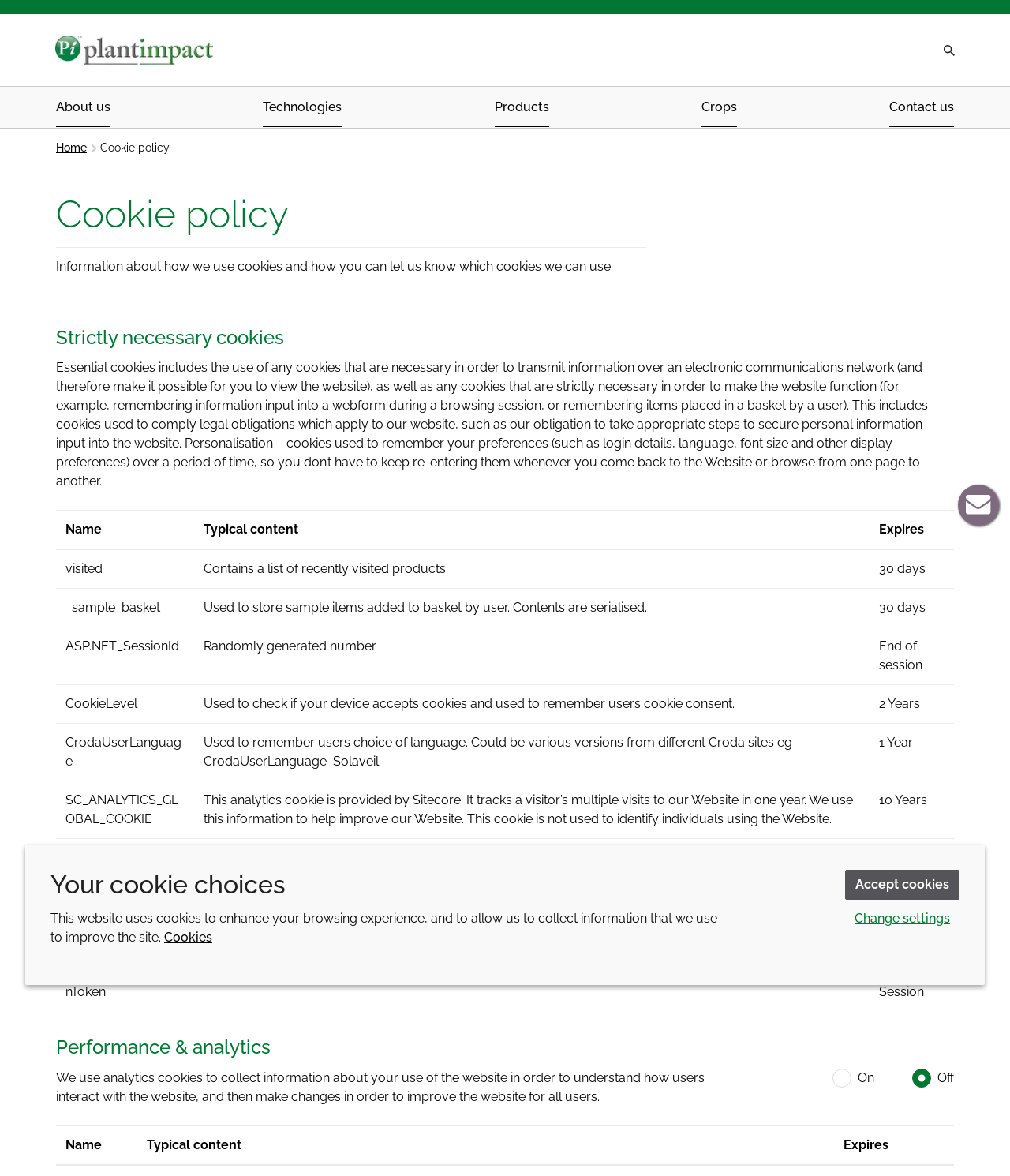Identify the bounding box coordinates necessary to click and complete the given instruction: "Go to 'About us' page".

[0.055, 0.074, 0.109, 0.109]